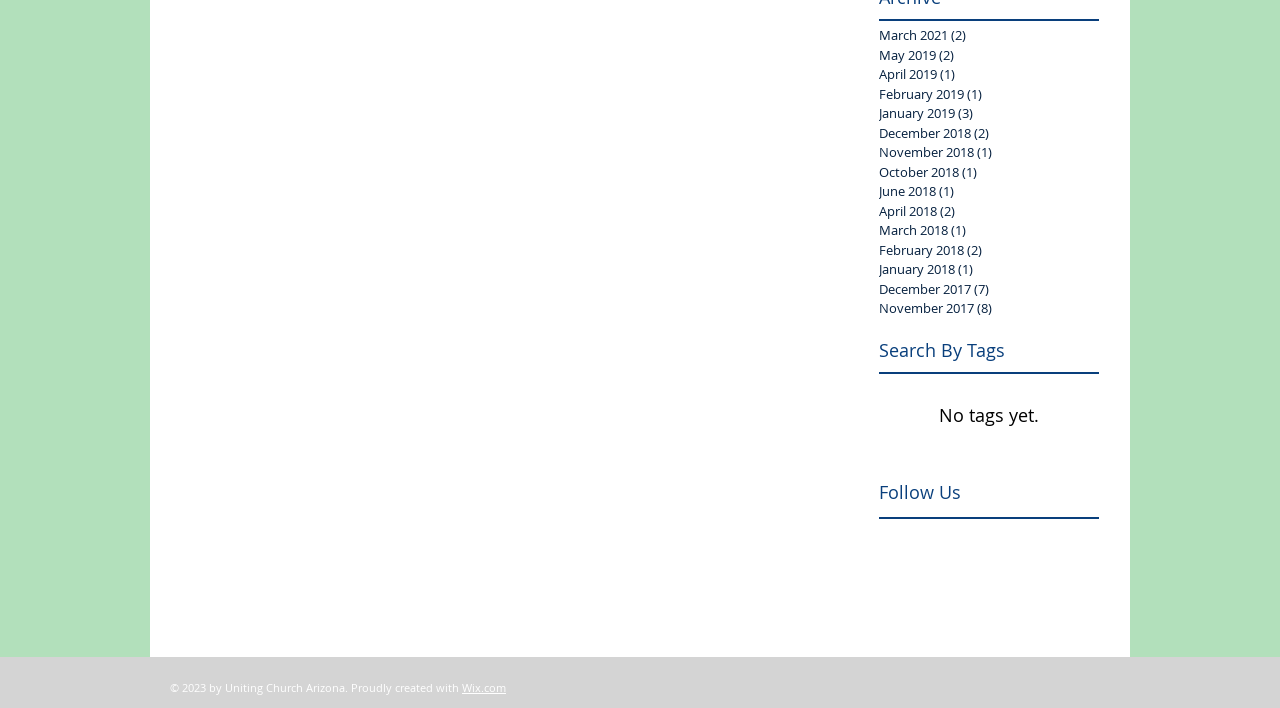Can you determine the bounding box coordinates of the area that needs to be clicked to fulfill the following instruction: "Follow us on Facebook"?

[0.687, 0.75, 0.705, 0.783]